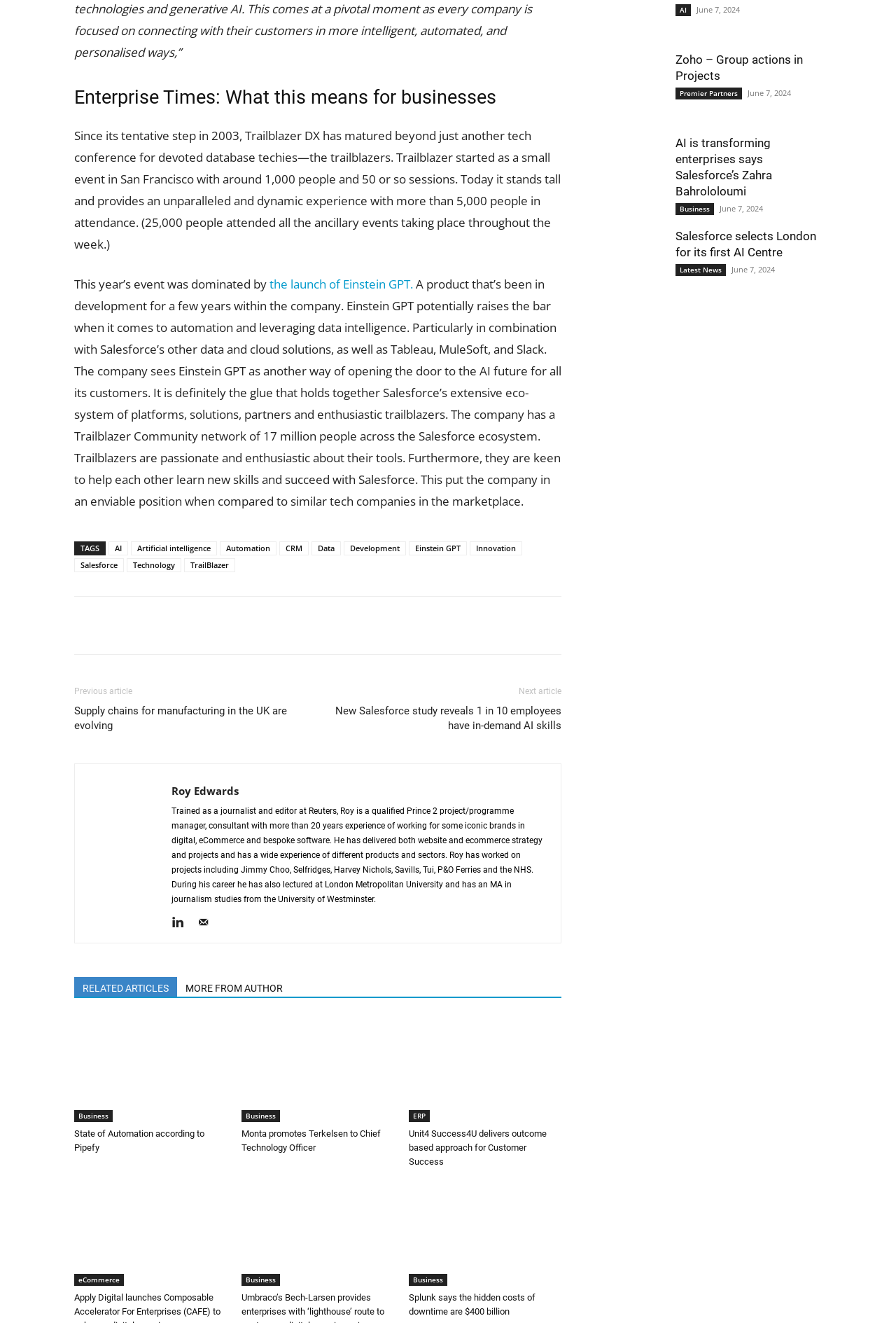What is the name of the author of the article?
Refer to the image and provide a concise answer in one word or phrase.

Roy Edwards